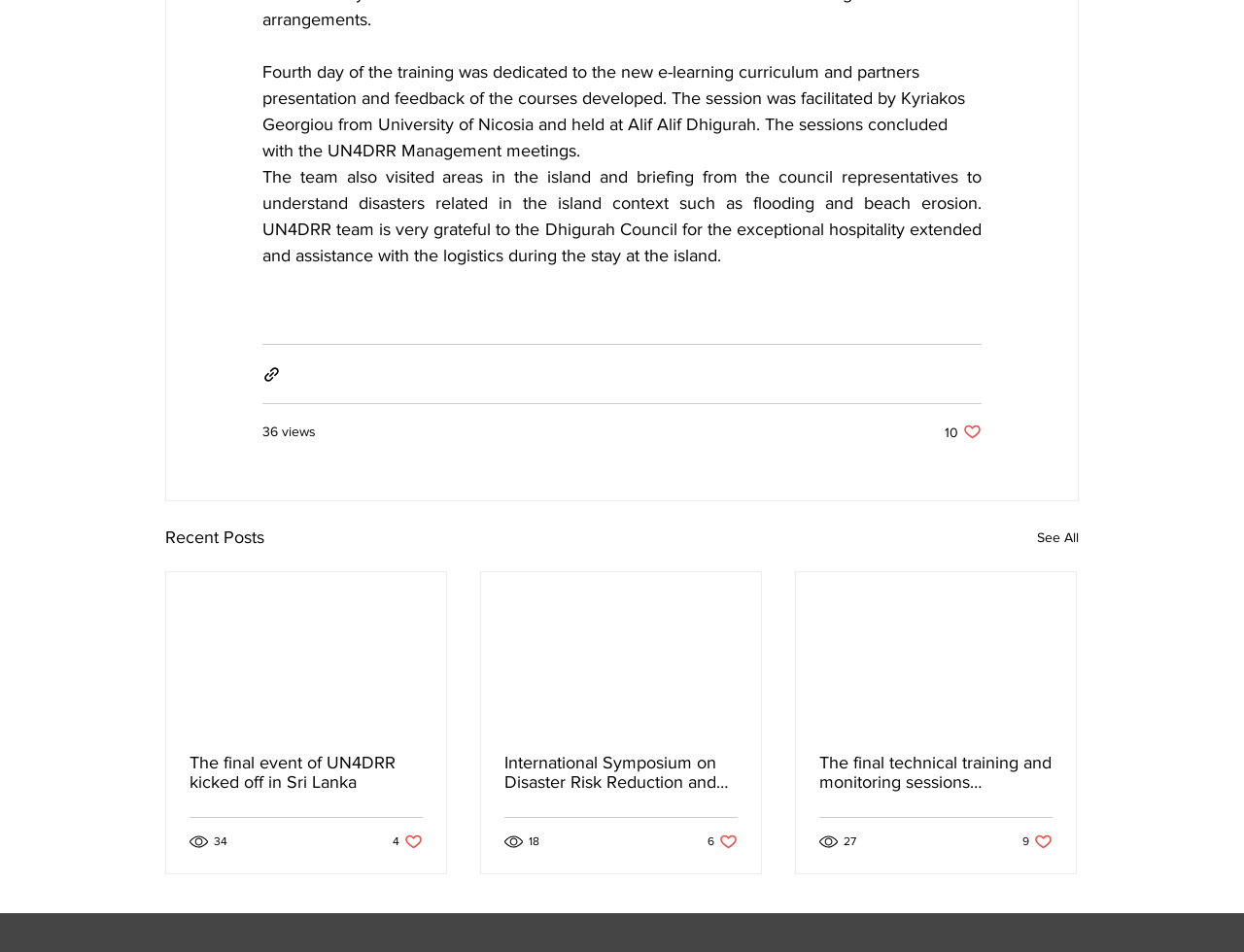Using the information in the image, give a comprehensive answer to the question: 
What is the purpose of the button with the text 'Share via link'?

The purpose of the button with the text 'Share via link' can be inferred as sharing a post, as it is located below the first article and has an image element associated with it.